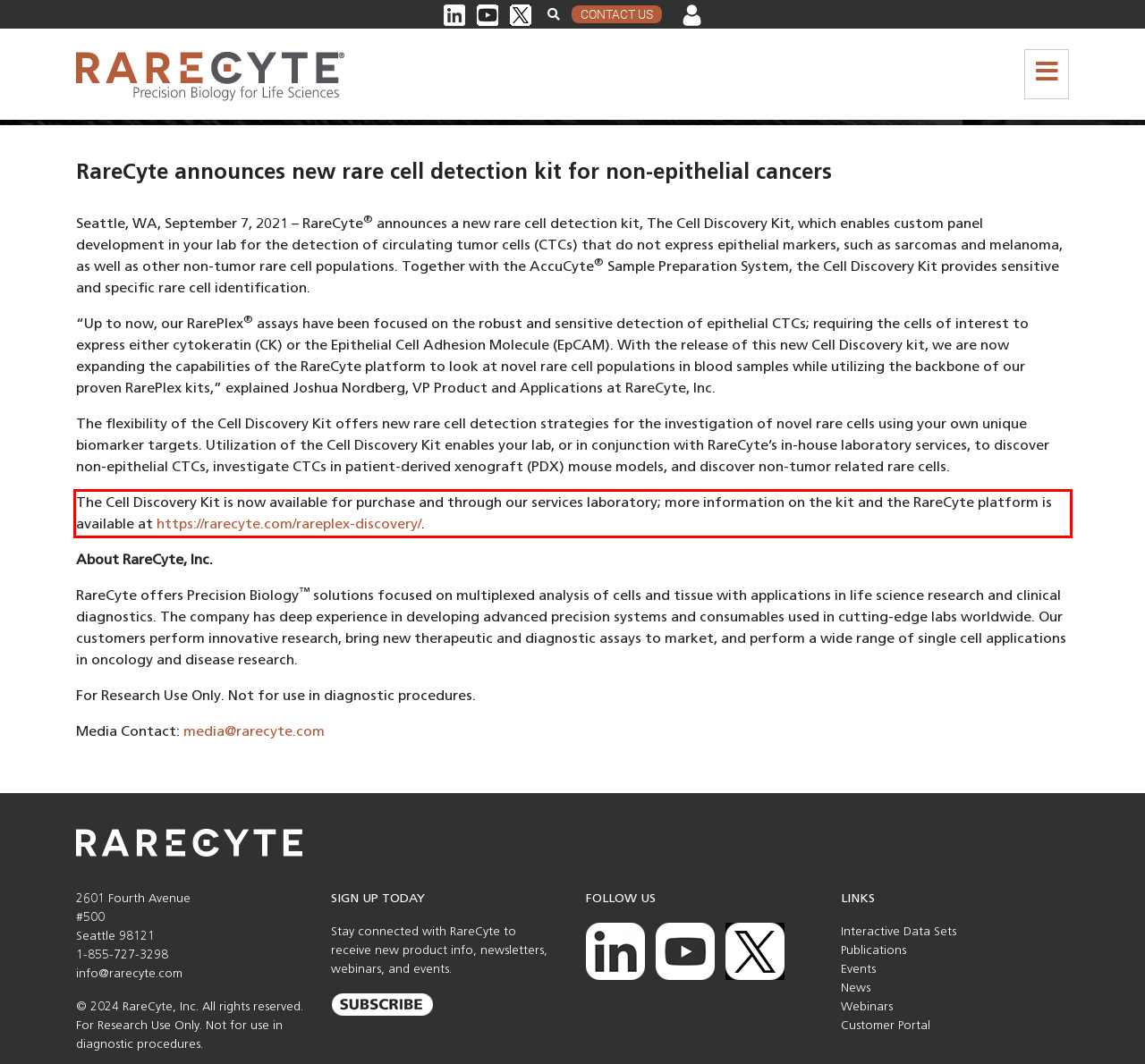You have a screenshot with a red rectangle around a UI element. Recognize and extract the text within this red bounding box using OCR.

The Cell Discovery Kit is now available for purchase and through our services laboratory; more information on the kit and the RareCyte platform is available at https://rarecyte.com/rareplex-discovery/.